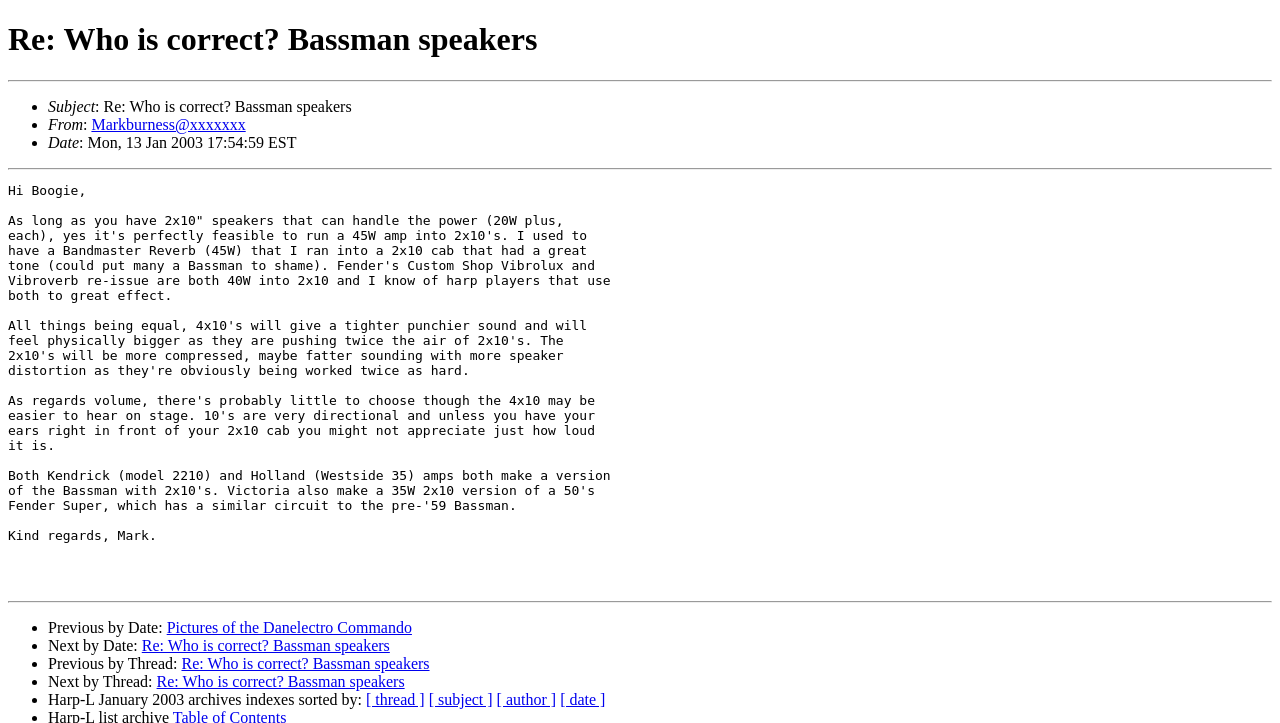Please find the bounding box coordinates of the element's region to be clicked to carry out this instruction: "Click on the link to view the previous message by date".

[0.13, 0.856, 0.322, 0.879]